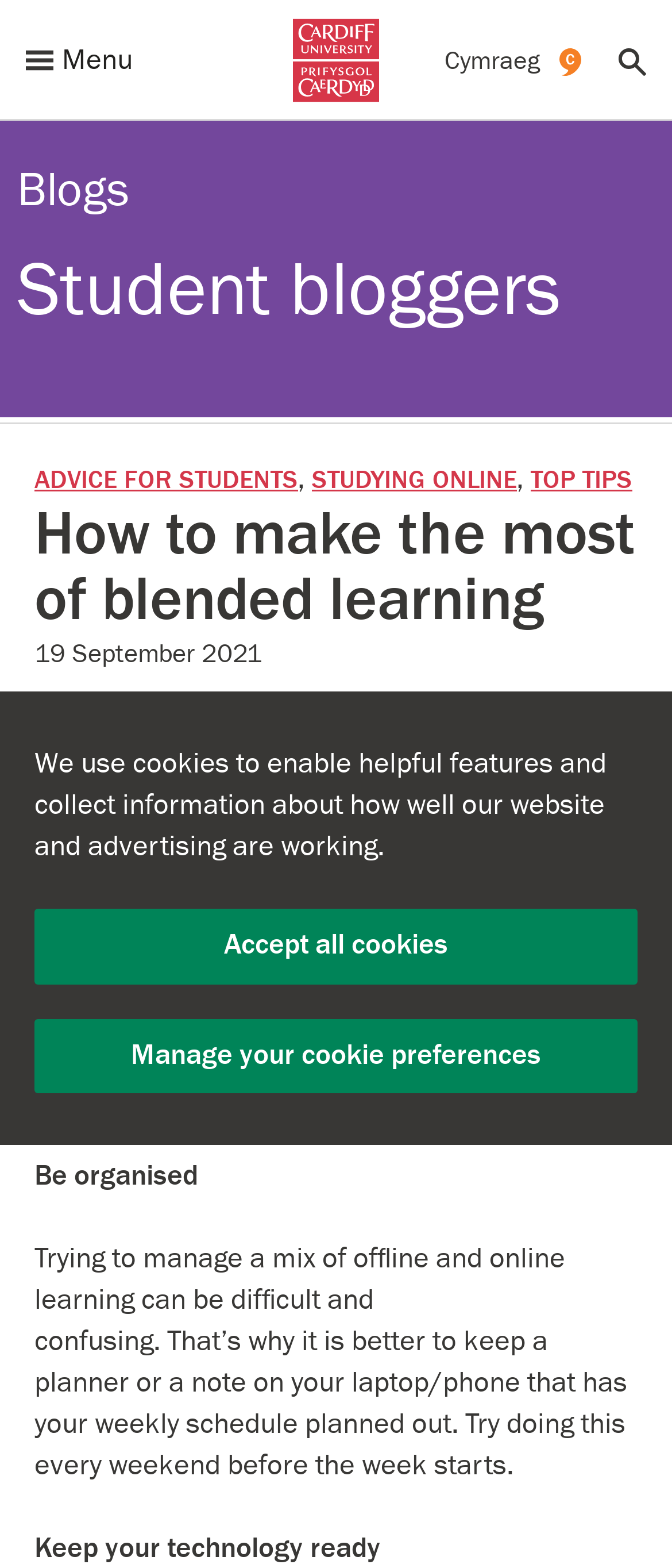Pinpoint the bounding box coordinates of the element to be clicked to execute the instruction: "Read the blog post by Ayushi".

[0.051, 0.449, 0.256, 0.515]